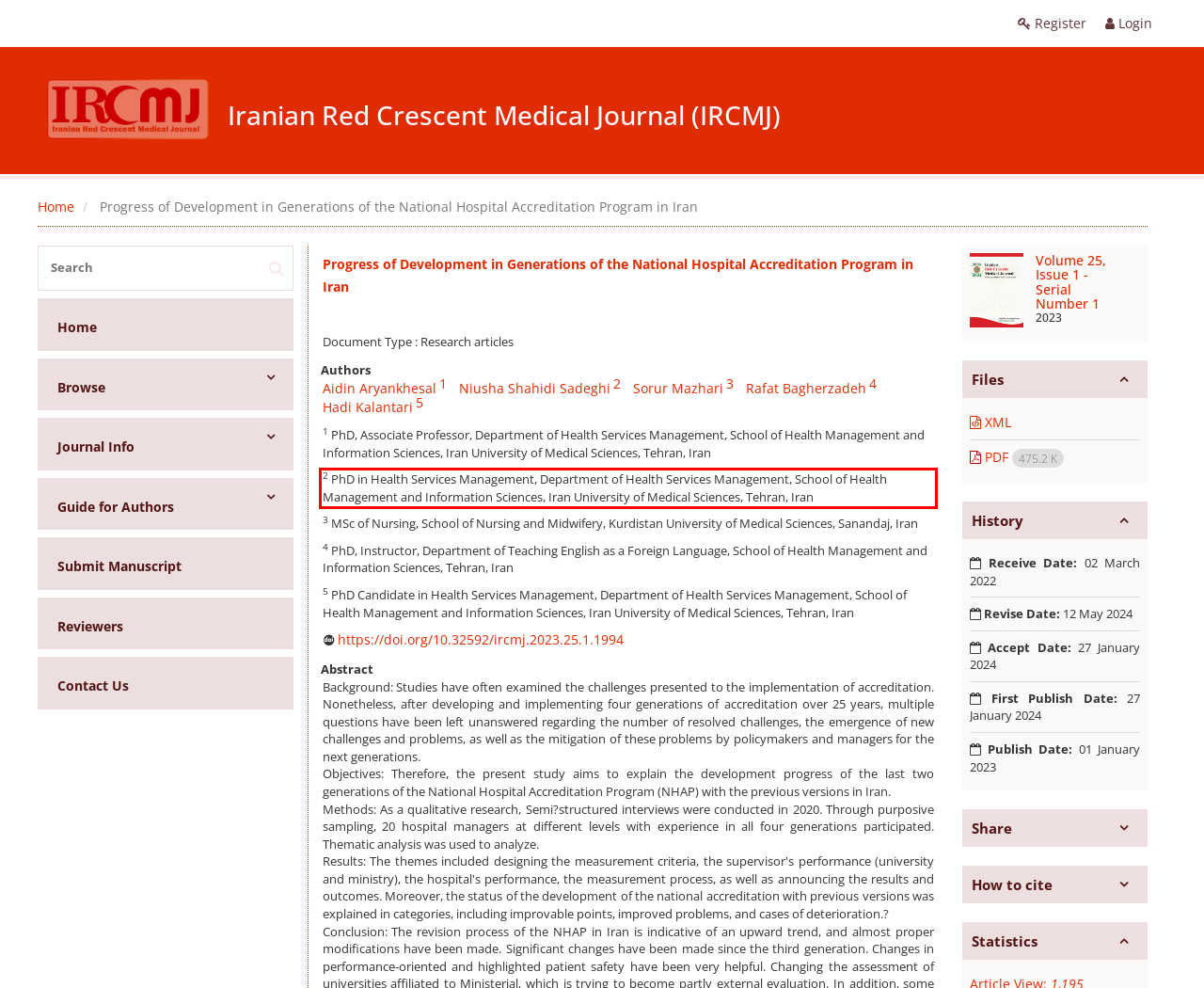Given a screenshot of a webpage with a red bounding box, extract the text content from the UI element inside the red bounding box.

2 PhD in Health Services Management, Department of Health Services Management, School of Health Management and Information Sciences, Iran University of Medical Sciences, Tehran, Iran